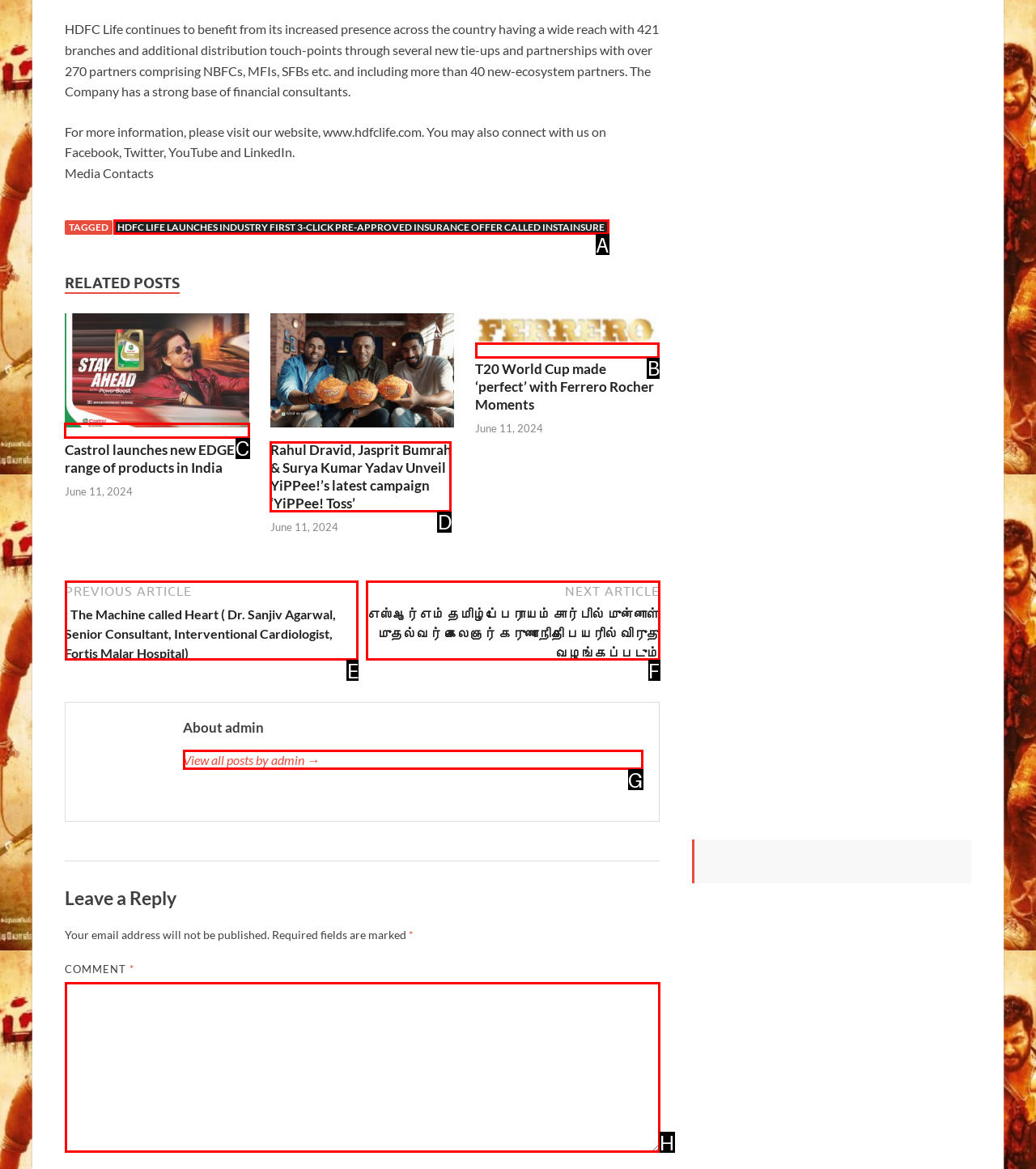Select the correct HTML element to complete the following task: Leave a reply
Provide the letter of the choice directly from the given options.

None